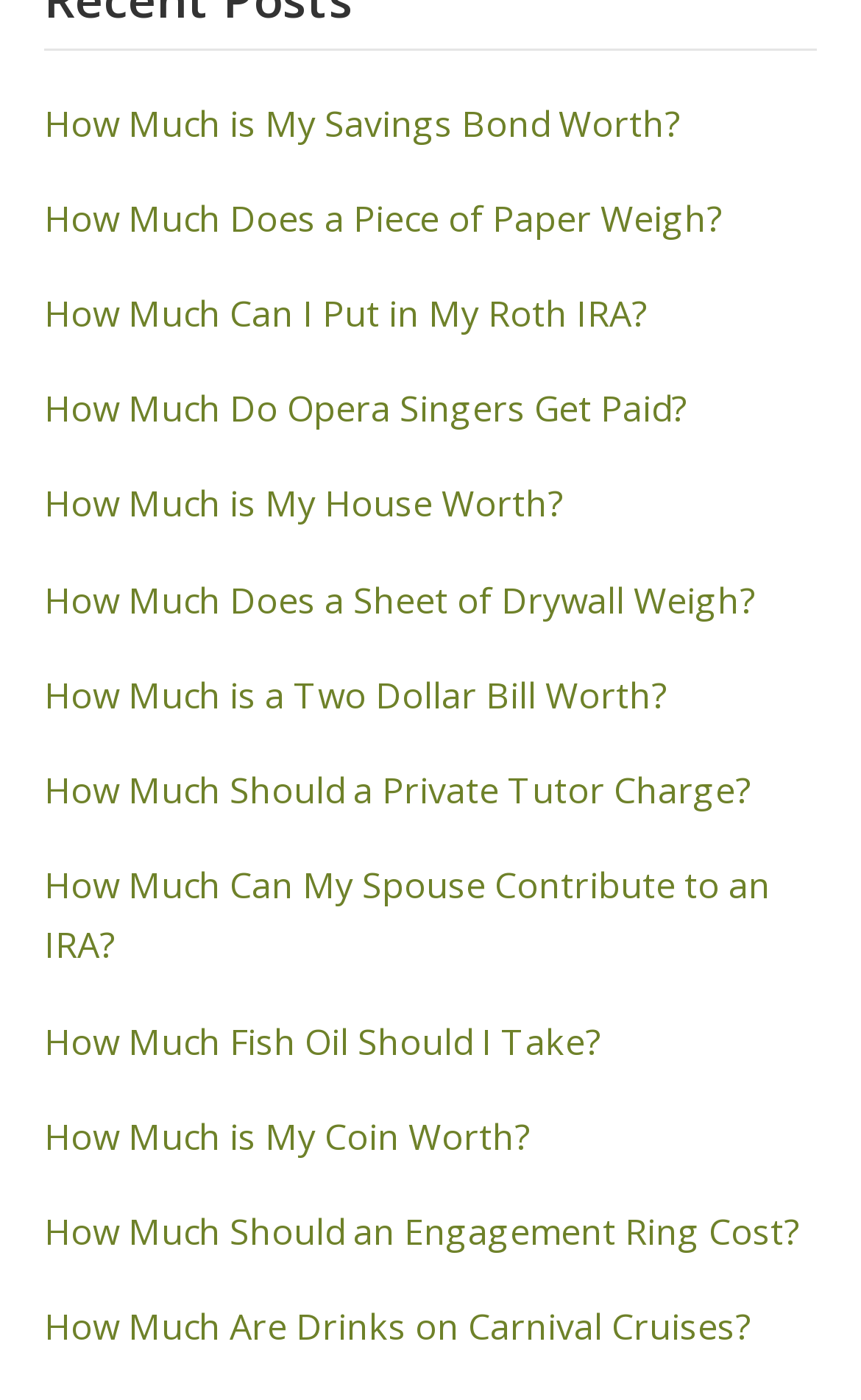Please provide a one-word or short phrase answer to the question:
Is there a link about the weight of an object?

Yes